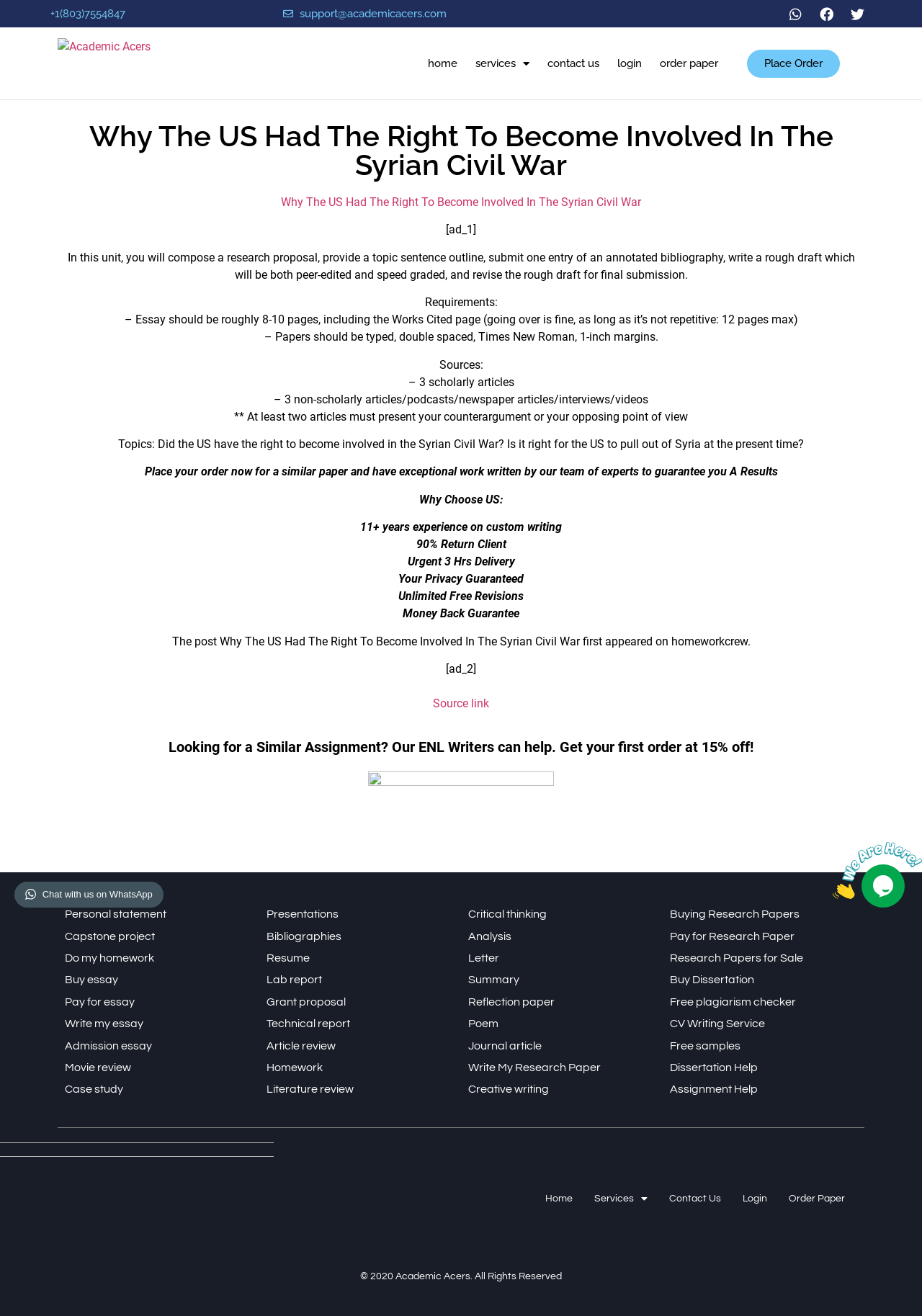Highlight the bounding box coordinates of the element you need to click to perform the following instruction: "Click on the 'Home' link."

[0.449, 0.036, 0.512, 0.061]